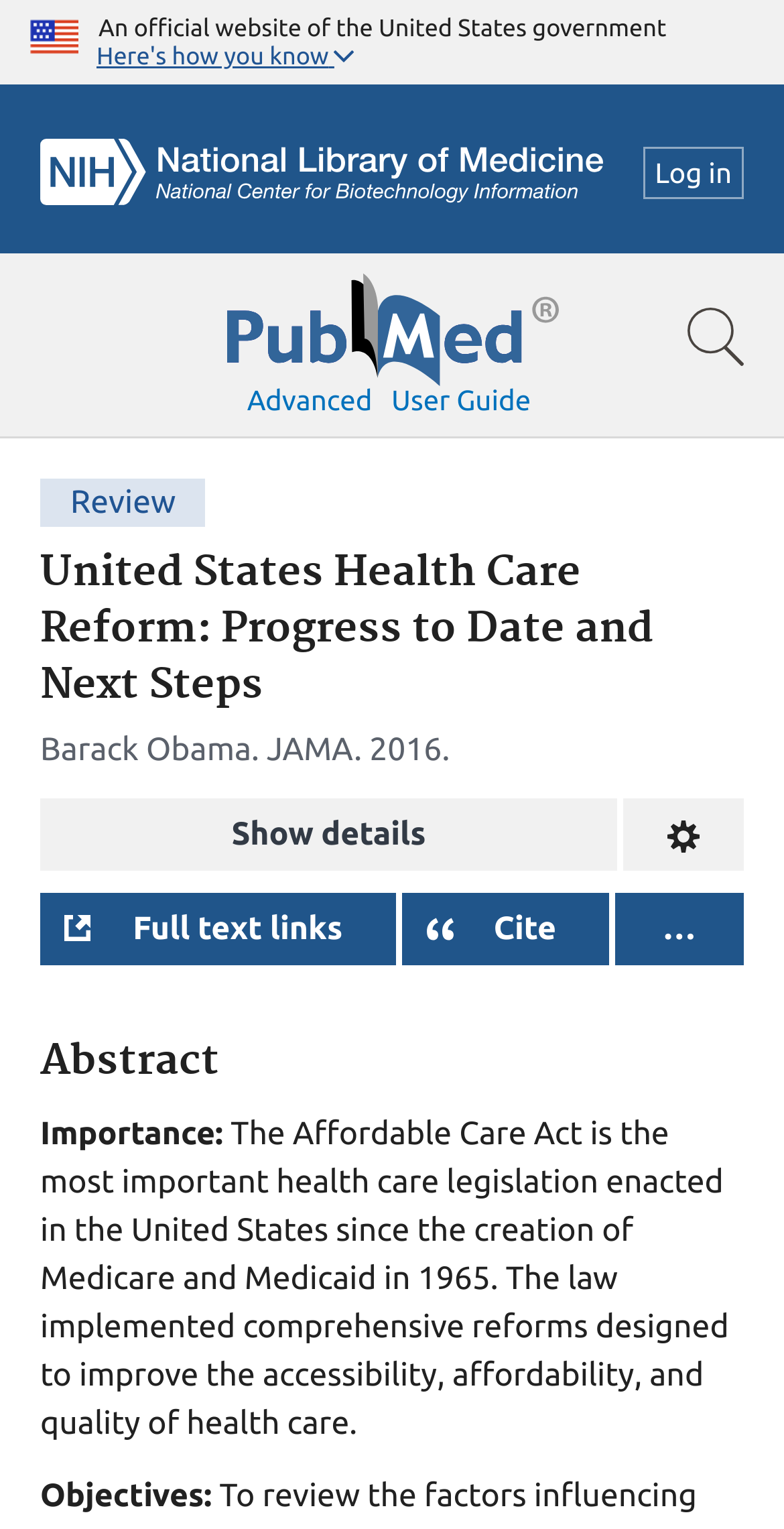Provide an in-depth caption for the webpage.

The webpage appears to be a publication page from PubMed, a government website, as indicated by the U.S. flag icon and the text "An official website of the United States government" at the top. The page has a search bar at the top, spanning the entire width, with a PubMed logo on the left and a "Show search bar" link on the right.

Below the search bar, there are several links and buttons, including a "Log in" link, an "Advanced" link, and a "User guide" navigation menu. The main content of the page is divided into sections, with a heading "United States Health Care Reform: Progress to Date and Next Steps" at the top, followed by the author's name, "Barack Obama", and the publication details, including the journal "JAMA" and the year "2016".

The abstract section is further down the page, with a heading "Abstract" and a brief summary of the publication, which discusses the importance of the Affordable Care Act and its objectives. There are also several buttons and links below the abstract, including "Full text links", "Cite", and "…", which likely provide additional options for accessing the publication.

Overall, the page has a clean and organized layout, with clear headings and concise text, making it easy to navigate and find the desired information.